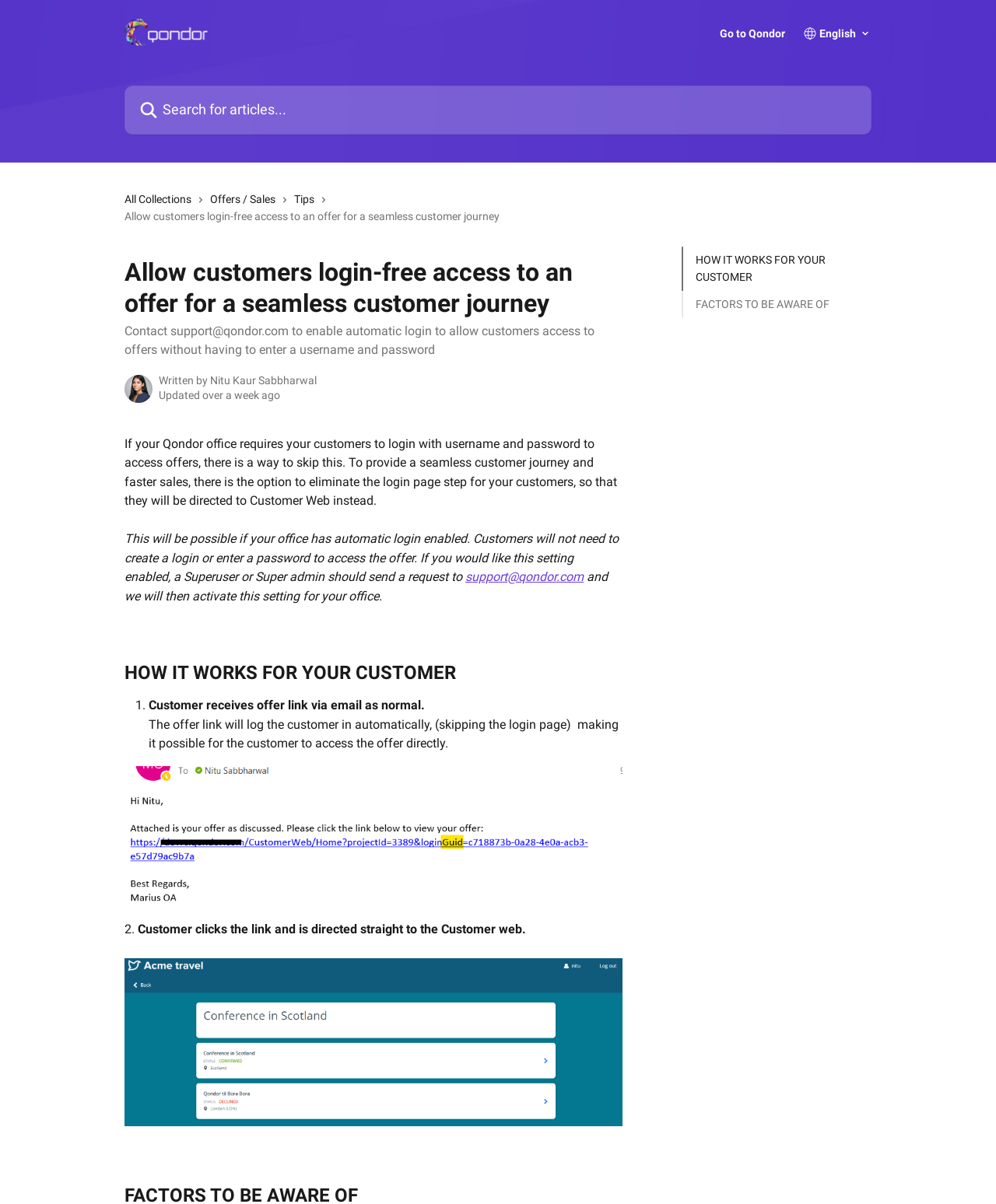Create an in-depth description of the webpage, covering main sections.

The webpage is a help center article from Qondor, focused on allowing customers to access offers without logging in. At the top, there is a header section with a Qondor Help Center logo, a link to go back to Qondor, a search bar, and a combobox. Below the header, there are three links: "HOW IT WORKS FOR YOUR CUSTOMER", "FACTORS TO BE AWARE OF", and "All Collections" with an image next to it. 

On the left side, there are three links: "Offers / Sales", "Tips", each with an image next to it. The main content of the article starts with a heading "Allow customers login-free access to an offer for a seamless customer journey" followed by a paragraph of text explaining the purpose of the article. 

Below this, there is a section with the author's avatar, name, and the date the article was updated. The main content of the article is divided into sections, with headings "HOW IT WORKS FOR YOUR CUSTOMER" and a list of steps explaining the process. Each step is marked with a number and has a brief description. There are also links and images scattered throughout the article.